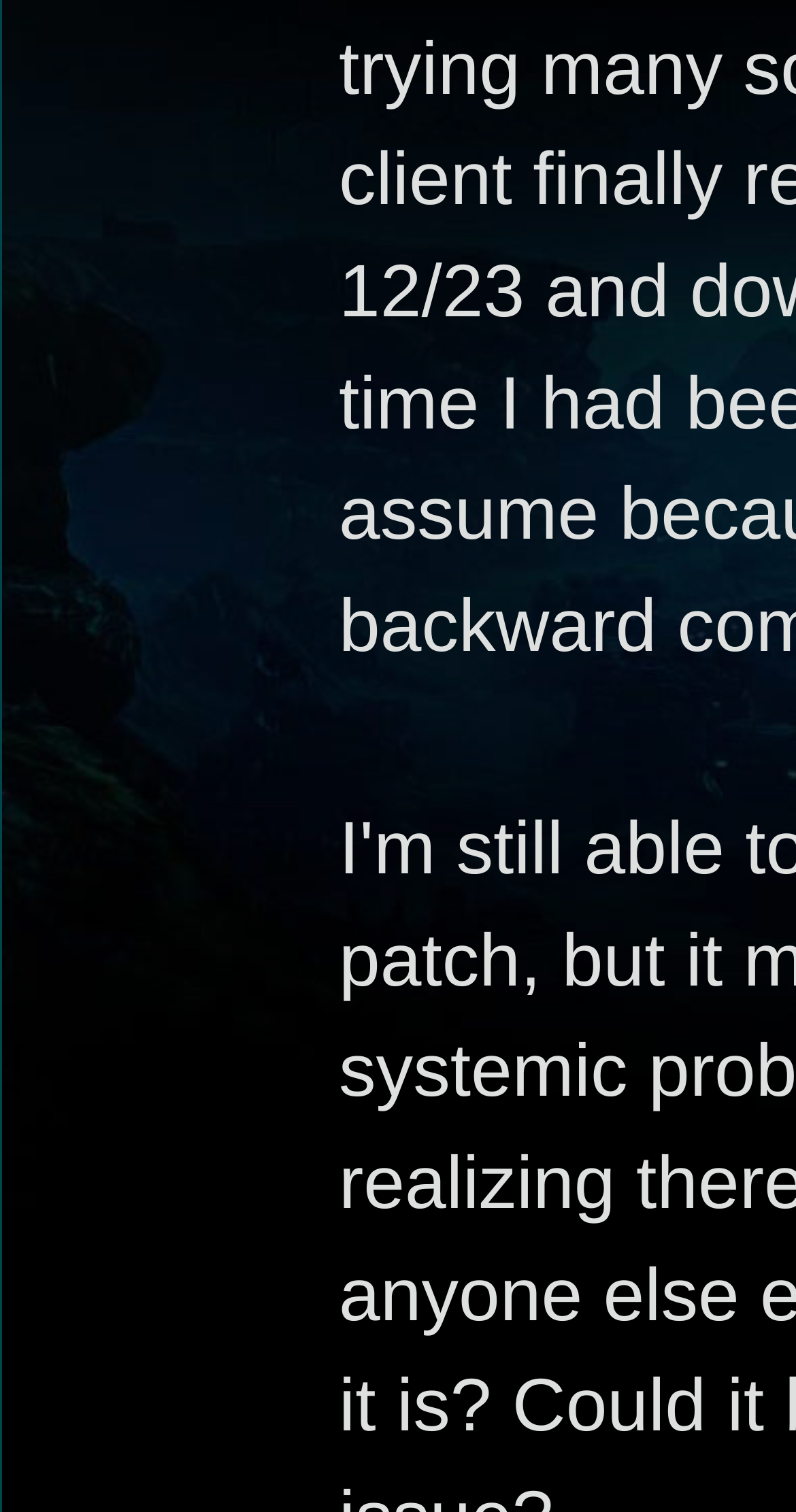Identify the bounding box coordinates of the element to click to follow this instruction: 'view Legal & Copyright Notices'. Ensure the coordinates are four float values between 0 and 1, provided as [left, top, right, bottom].

[0.569, 0.664, 0.921, 0.696]